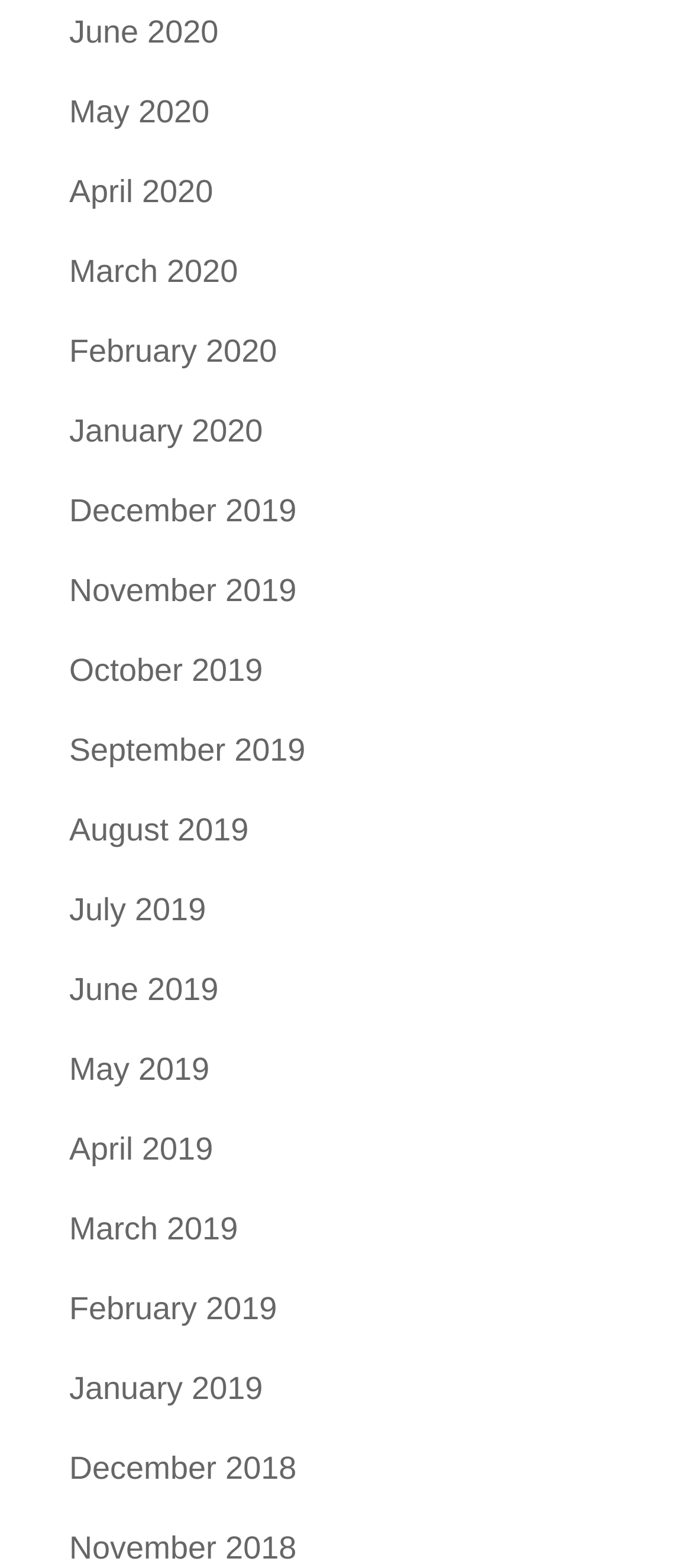Please identify the bounding box coordinates of the element that needs to be clicked to execute the following command: "view January 2019". Provide the bounding box using four float numbers between 0 and 1, formatted as [left, top, right, bottom].

[0.1, 0.874, 0.38, 0.896]